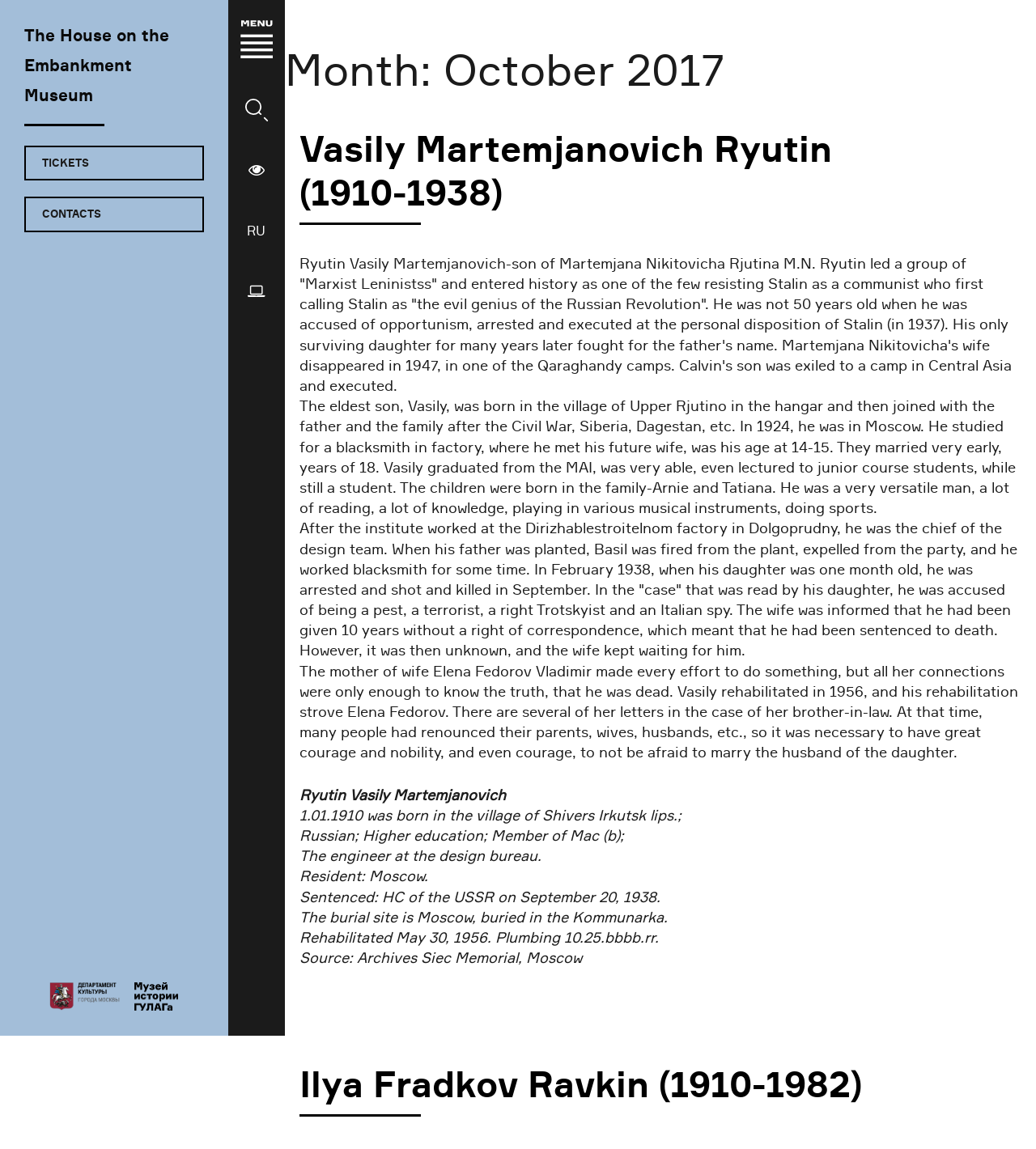Using the provided description input value="e-mail" name="wysija[user][email]" placeholder="e-mail" title="e-mail", find the bounding box coordinates for the UI element. Provide the coordinates in (top-left x, top-left y, bottom-right x, bottom-right y) format, ensuring all values are between 0 and 1.

[0.085, 0.284, 0.243, 0.308]